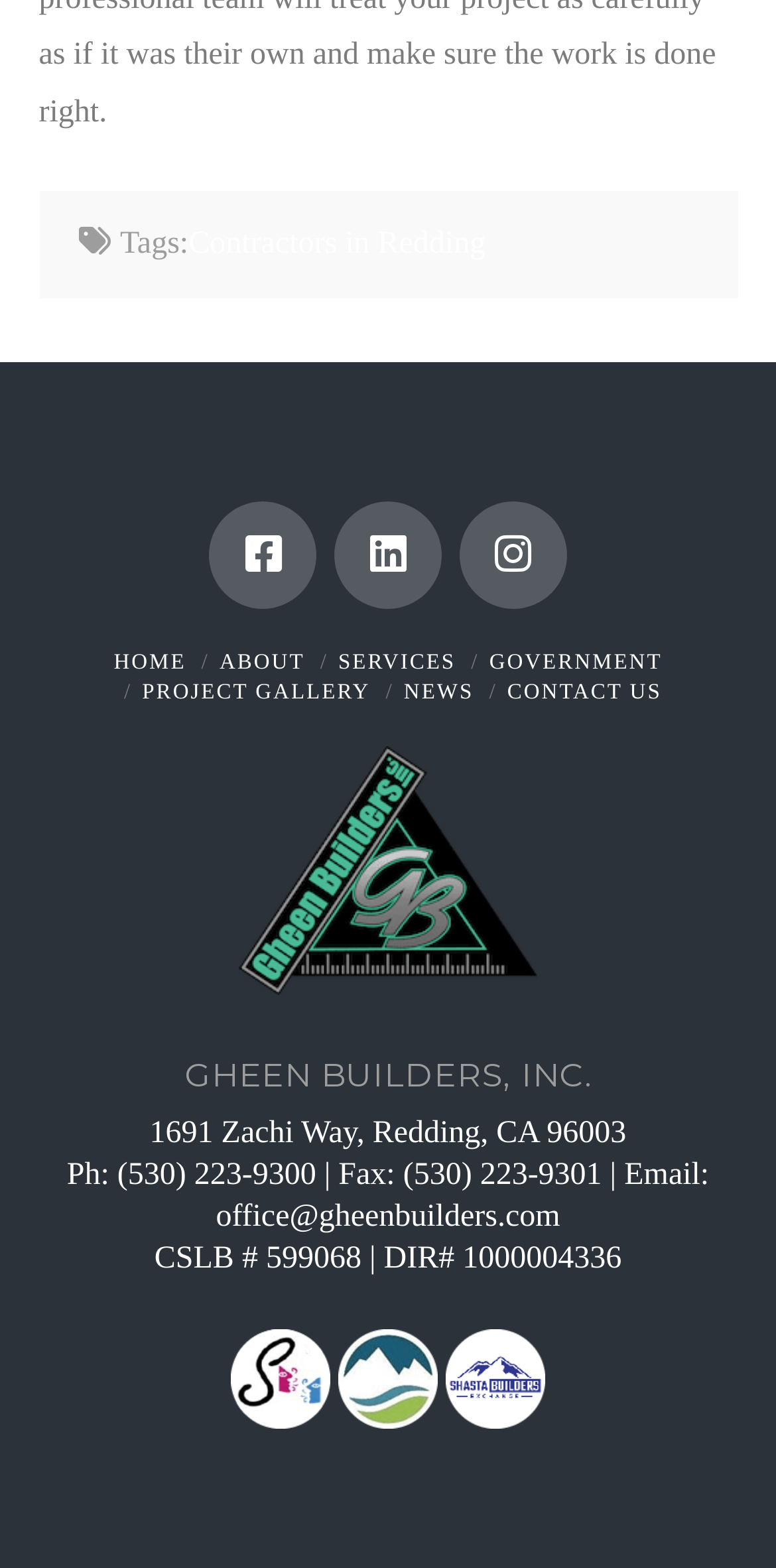What is the address of the company?
Based on the screenshot, answer the question with a single word or phrase.

1691 Zachi Way, Redding, CA 96003